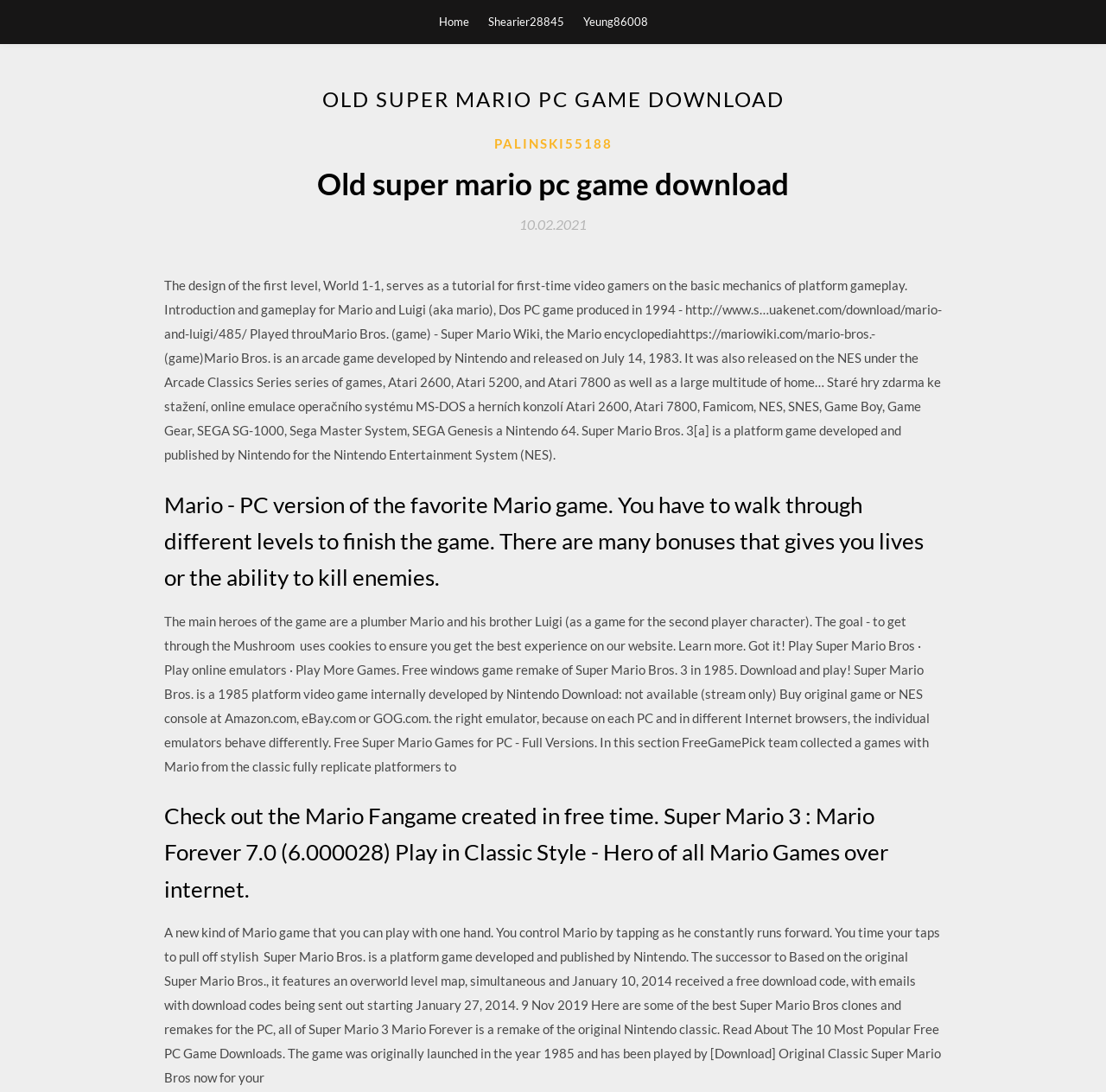Identify the headline of the webpage and generate its text content.

OLD SUPER MARIO PC GAME DOWNLOAD